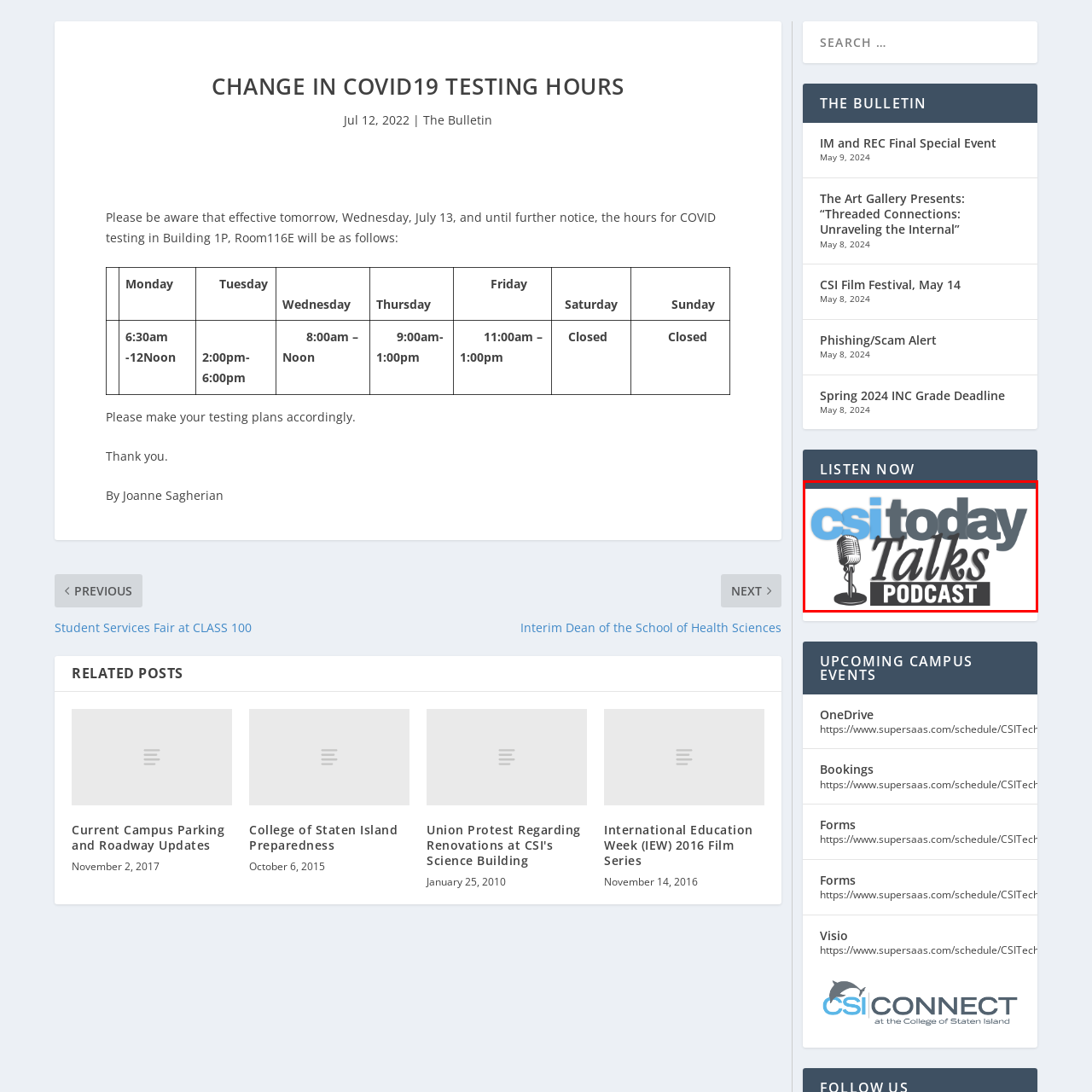What is the focus of the podcast?
Focus on the visual details within the red bounding box and provide an in-depth answer based on your observations.

The podcast's focus is on engaging listeners with various topics that are relevant to the CSI community, as indicated by the logo's design and the description of the podcast's identity.